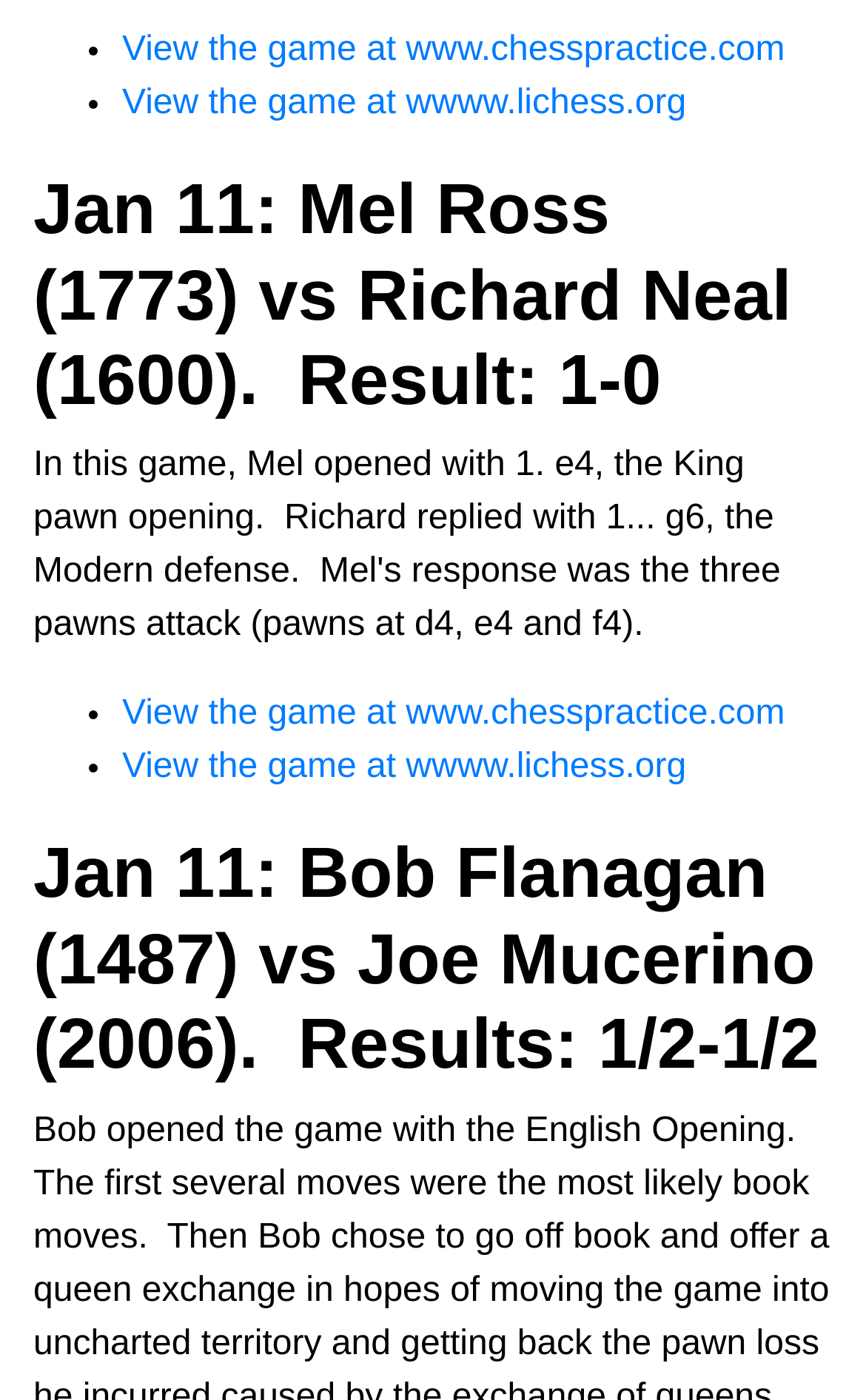Refer to the image and provide an in-depth answer to the question:
Where can I view the game between Mel Ross and Richard Neal?

I found two link elements that say 'View the game at www.chesspractice.com' and 'View the game at wwww.lichess.org', which indicate that I can view the game between Mel Ross and Richard Neal at either of these two websites.